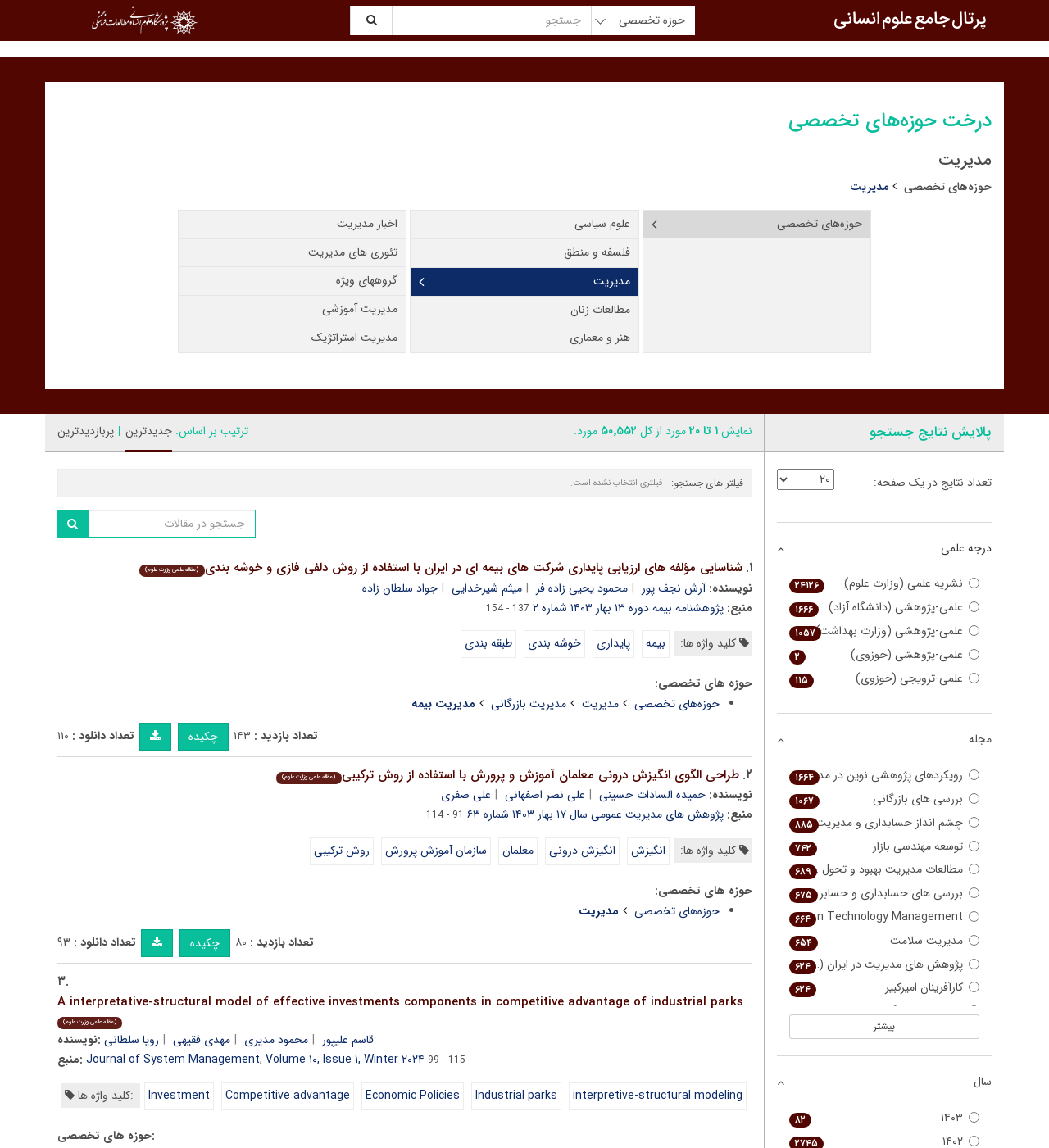Using the description: "سازمان آموزش پرورش", determine the UI element's bounding box coordinates. Ensure the coordinates are in the format of four float numbers between 0 and 1, i.e., [left, top, right, bottom].

[0.363, 0.729, 0.468, 0.754]